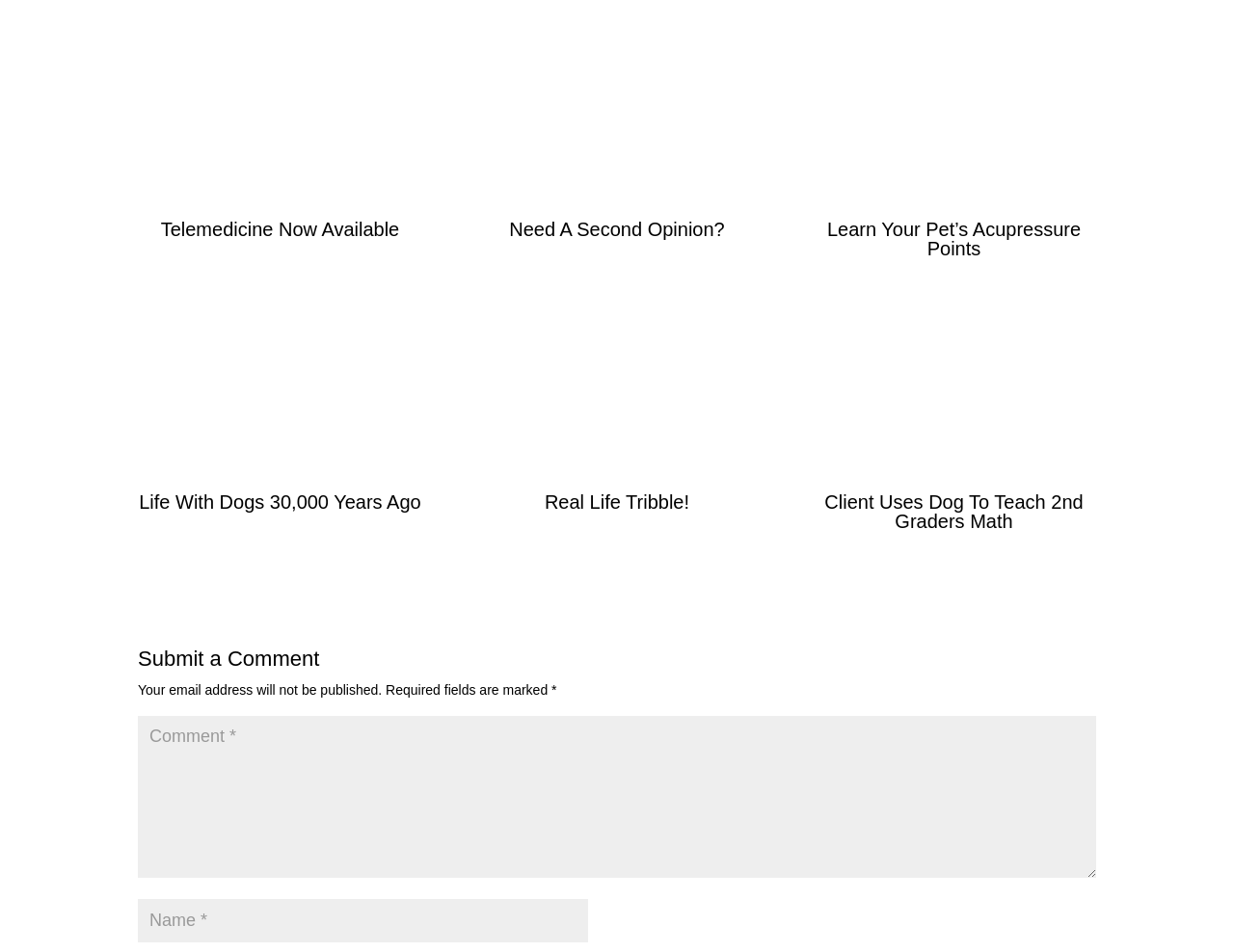Please provide the bounding box coordinates in the format (top-left x, top-left y, bottom-right x, bottom-right y). Remember, all values are floating point numbers between 0 and 1. What is the bounding box coordinate of the region described as: Telemedicine Now Available

[0.13, 0.23, 0.324, 0.252]